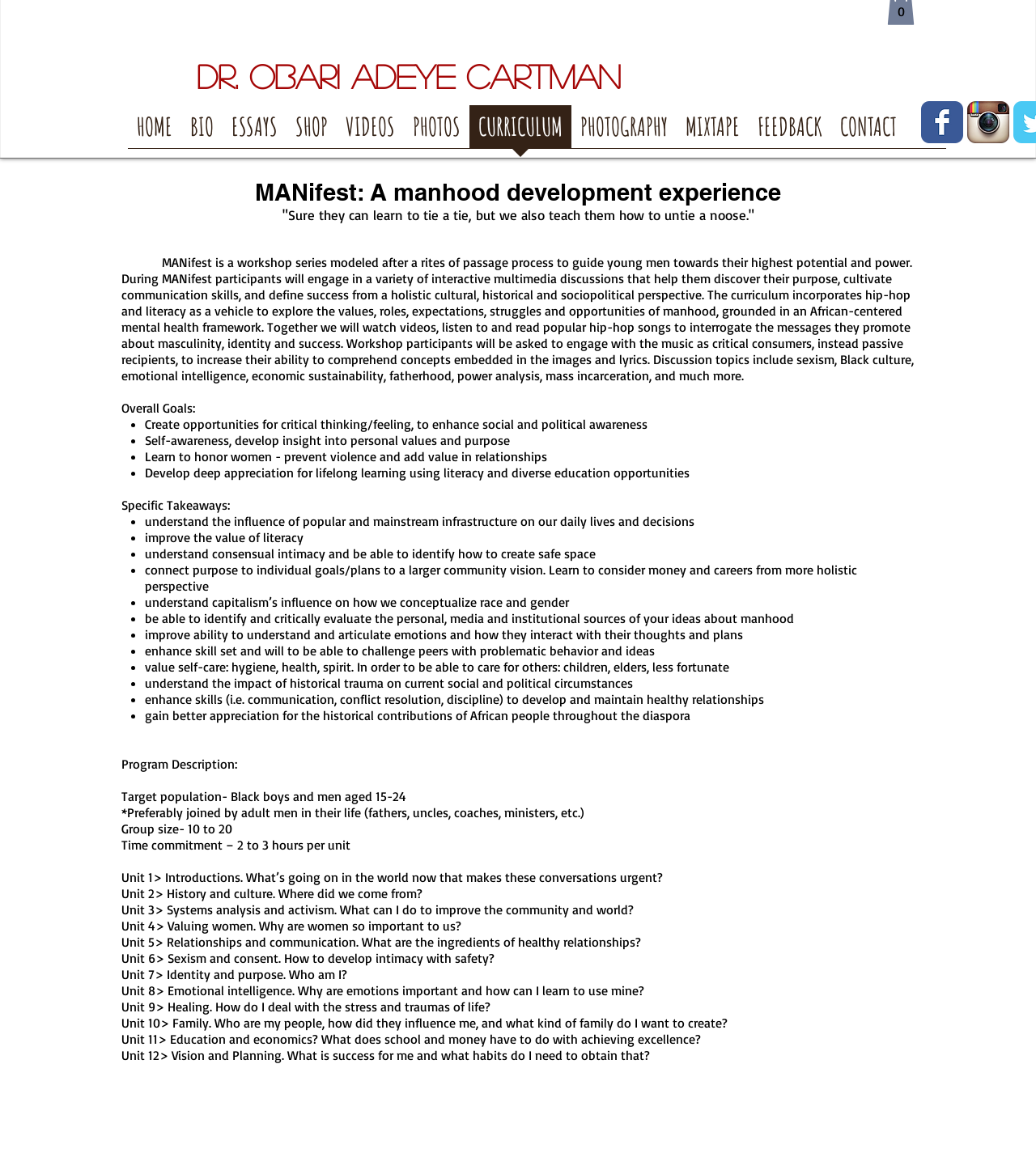Please examine the image and provide a detailed answer to the question: What is the purpose of the program according to the webpage?

The question is asking about the purpose of the program according to the webpage. By reading the text, we can find the answer in the sentence 'MANifest is a workshop series modeled after a rites of passage process to guide young men towards their highest potential and power'.